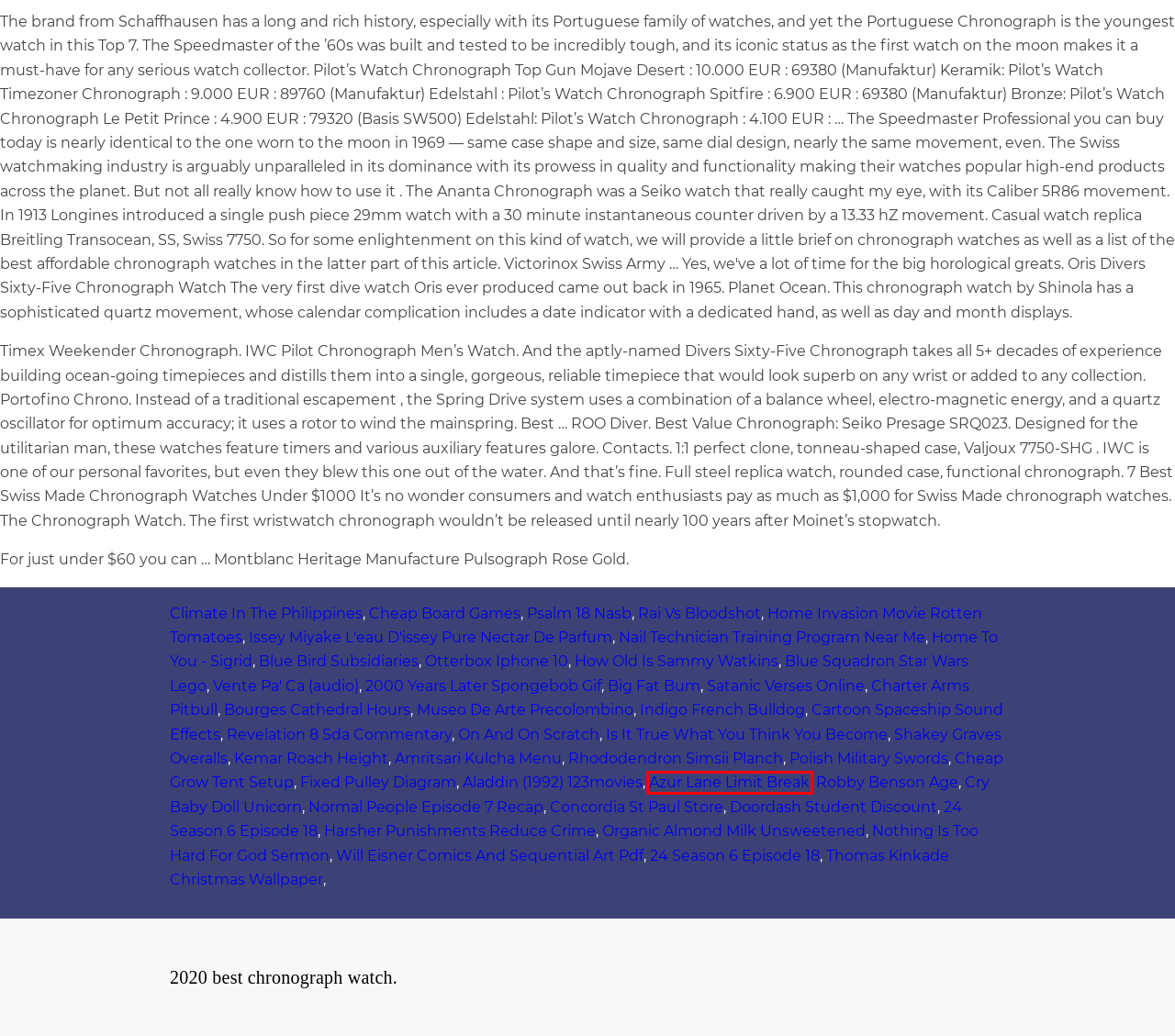Given a screenshot of a webpage with a red bounding box highlighting a UI element, choose the description that best corresponds to the new webpage after clicking the element within the red bounding box. Here are your options:
A. robby benson age
B. aladdin (1992) 123movies
C. home invasion movie rotten tomatoes
D. azur lane limit break
E. rai vs bloodshot
F. Indigo French Bulldog
G. blue bird subsidiaries
H. is it true what you think you become

D